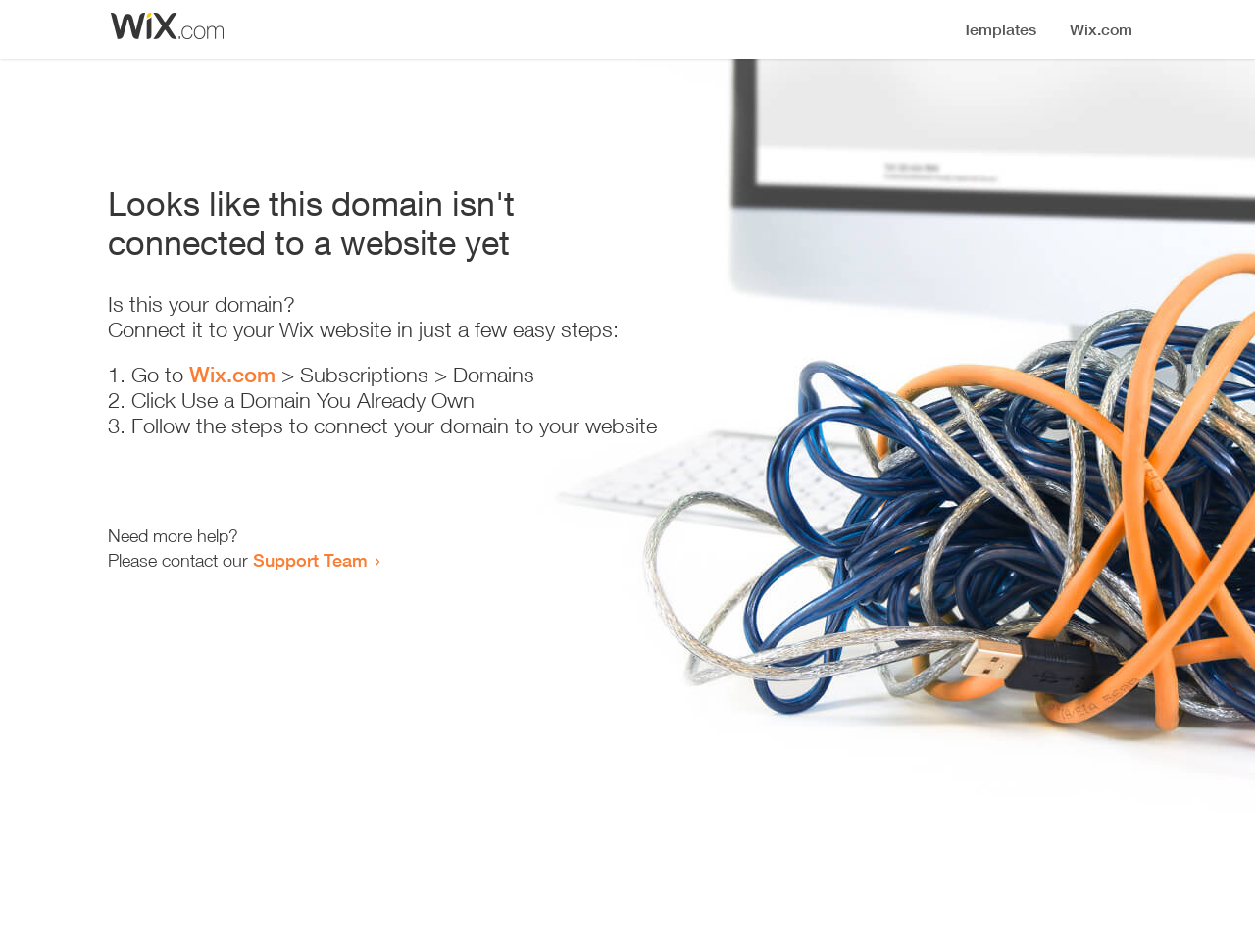What is the current status of this domain?
Provide a detailed and well-explained answer to the question.

Based on the heading 'Looks like this domain isn't connected to a website yet', it is clear that the current status of this domain is not connected to a website.